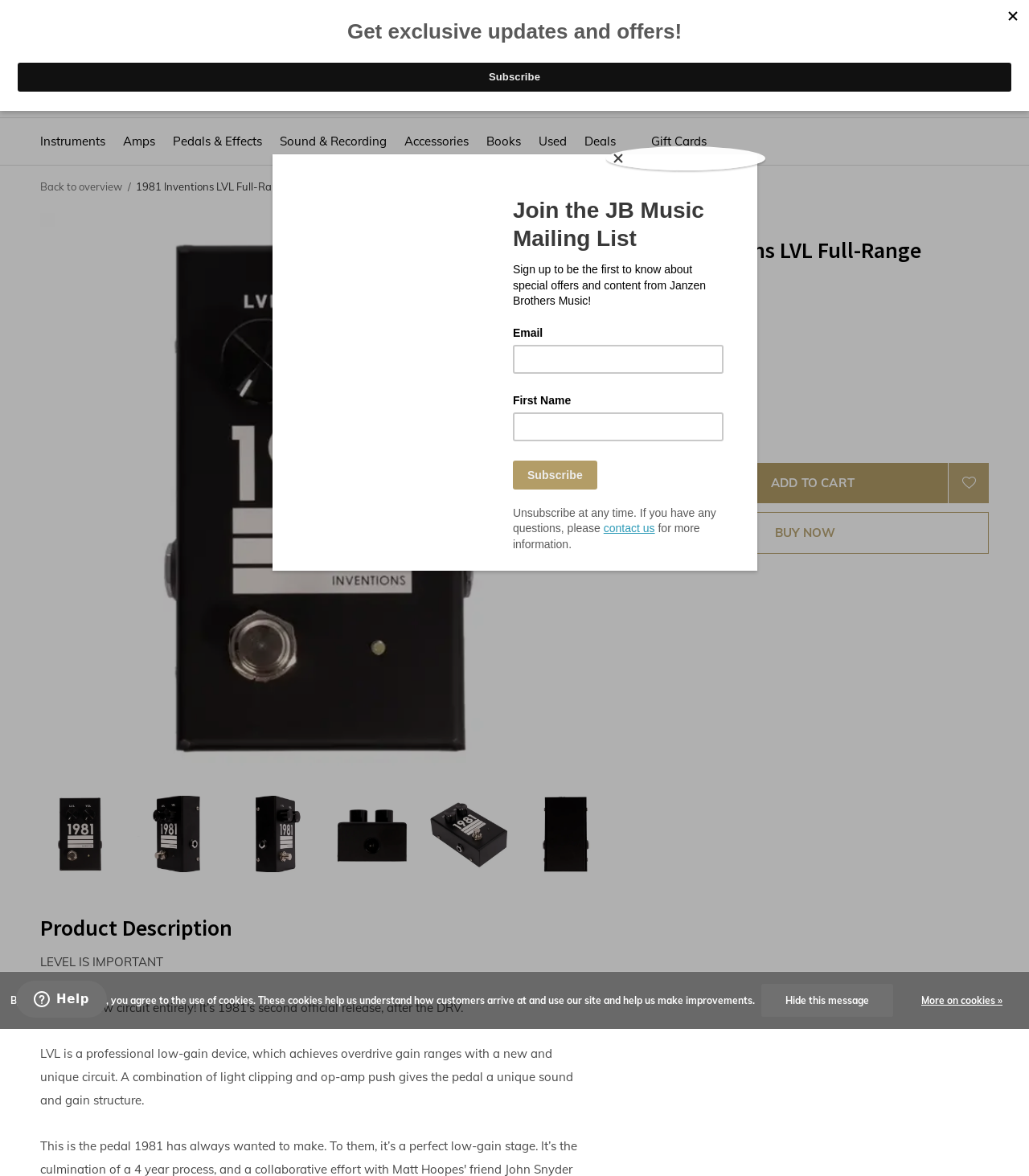What is the name of the music company?
Examine the image and give a concise answer in one word or a short phrase.

Janzen Brothers Music Company